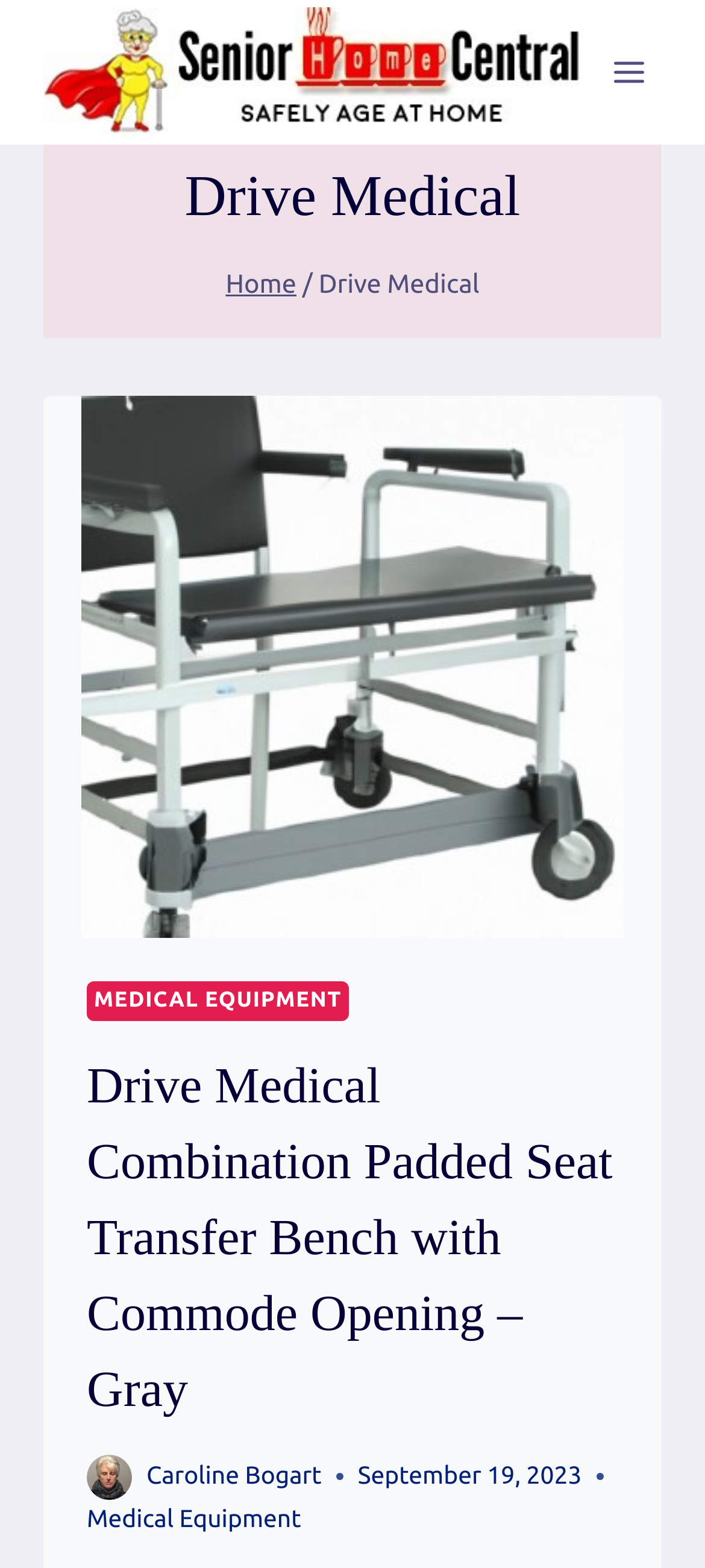Using the description: "alt="Age safely at home"", determine the UI element's bounding box coordinates. Ensure the coordinates are in the format of four float numbers between 0 and 1, i.e., [left, top, right, bottom].

[0.062, 0.005, 0.831, 0.087]